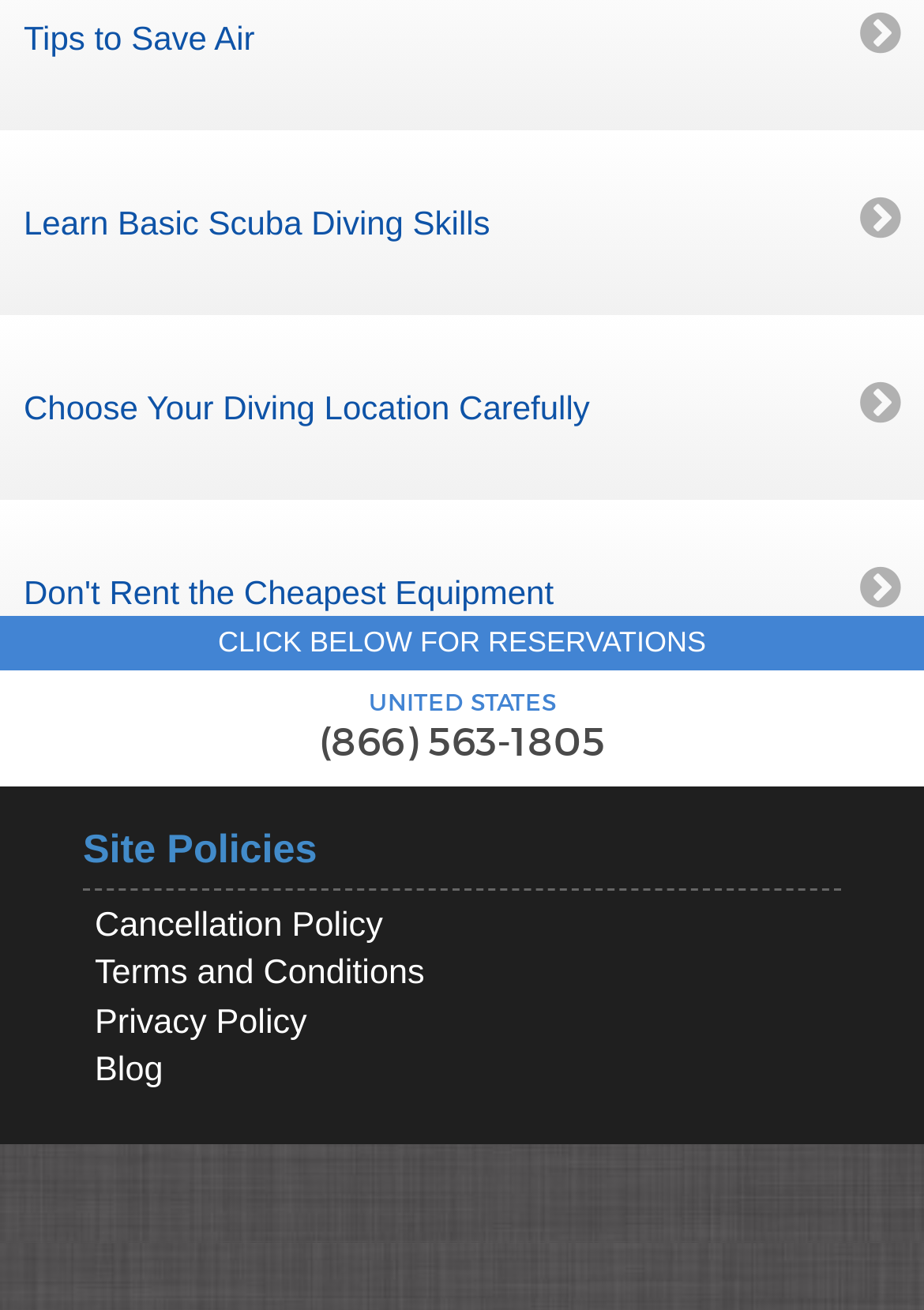Bounding box coordinates are given in the format (top-left x, top-left y, bottom-right x, bottom-right y). All values should be floating point numbers between 0 and 1. Provide the bounding box coordinate for the UI element described as: Choose Your Diving Location Carefully

[0.026, 0.241, 1.0, 0.382]